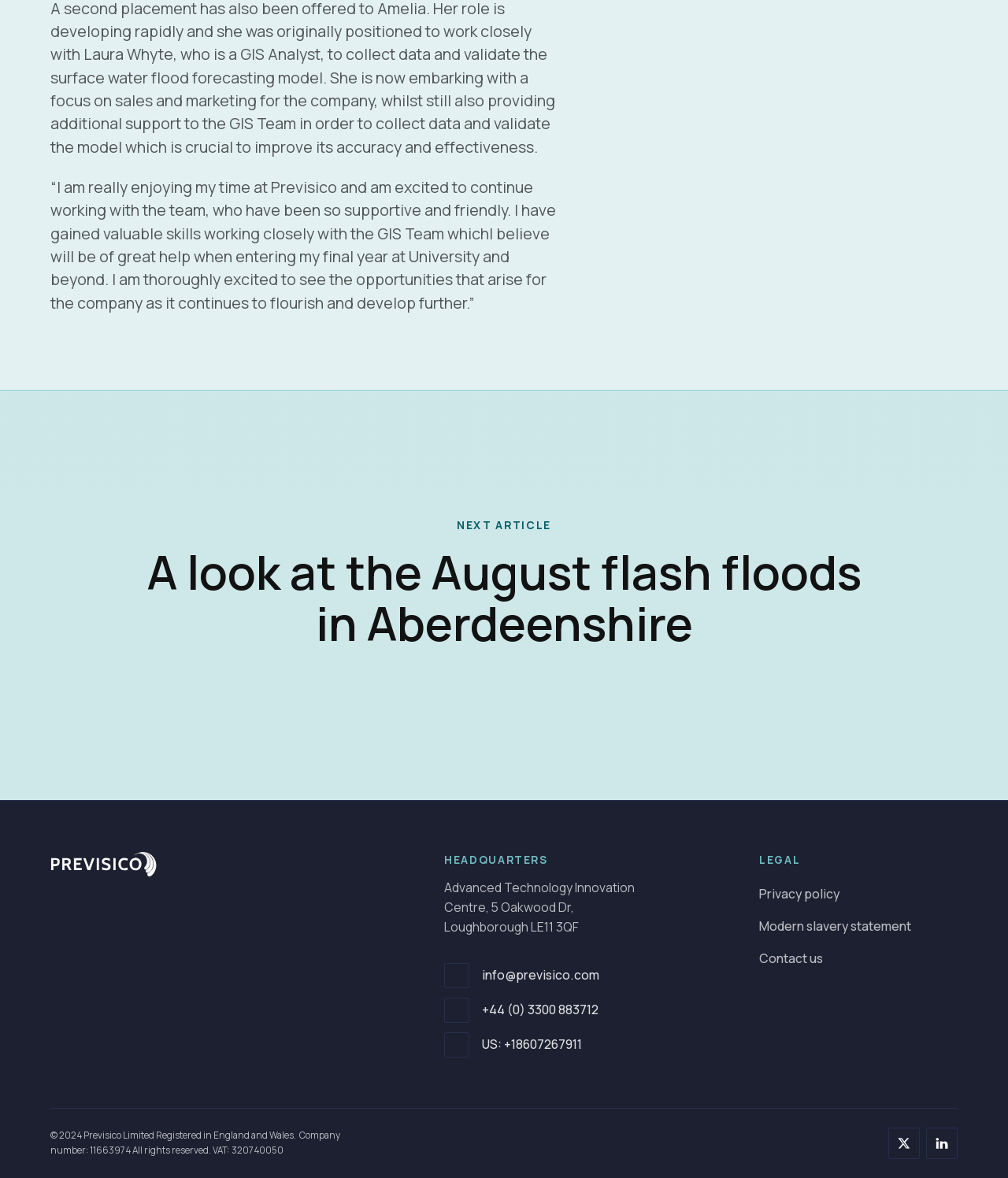Determine the bounding box coordinates for the area that needs to be clicked to fulfill this task: "Follow us on X (Twitter)". The coordinates must be given as four float numbers between 0 and 1, i.e., [left, top, right, bottom].

[0.881, 0.957, 0.912, 0.984]